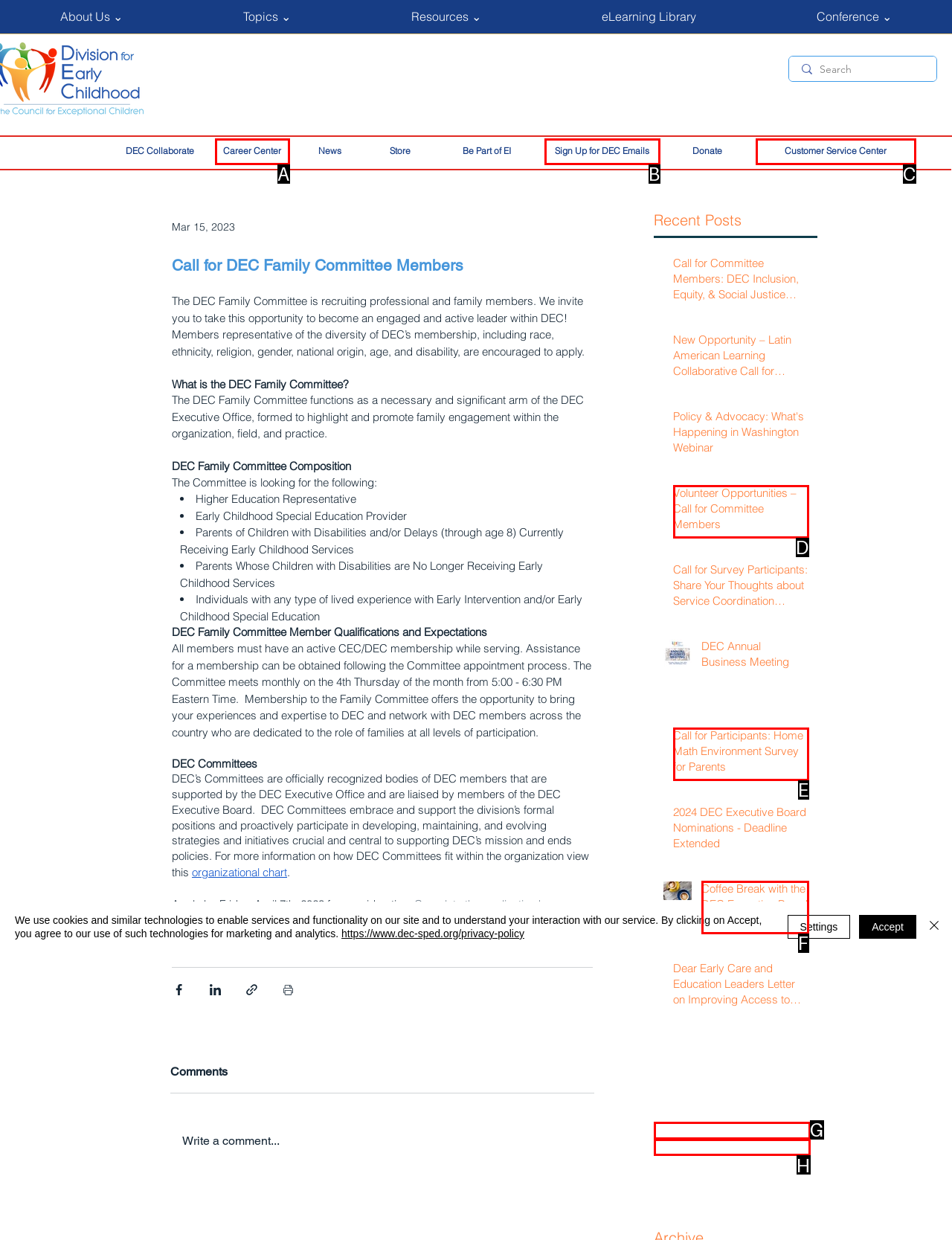Identify the UI element that best fits the description: Career Center
Respond with the letter representing the correct option.

A